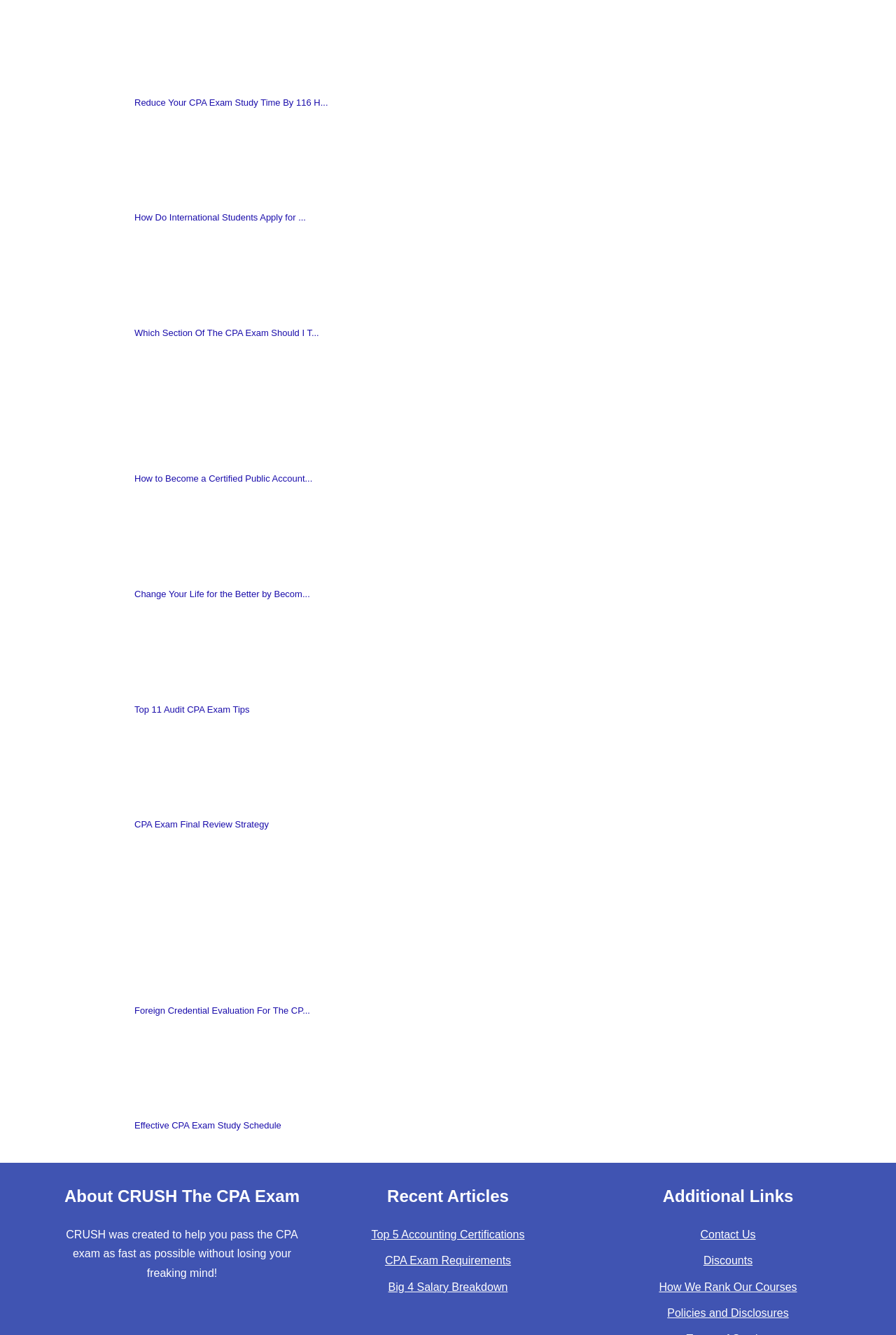Locate the bounding box of the UI element based on this description: "CPA Exam Final Review Strategy". Provide four float numbers between 0 and 1 as [left, top, right, bottom].

[0.15, 0.614, 0.3, 0.622]